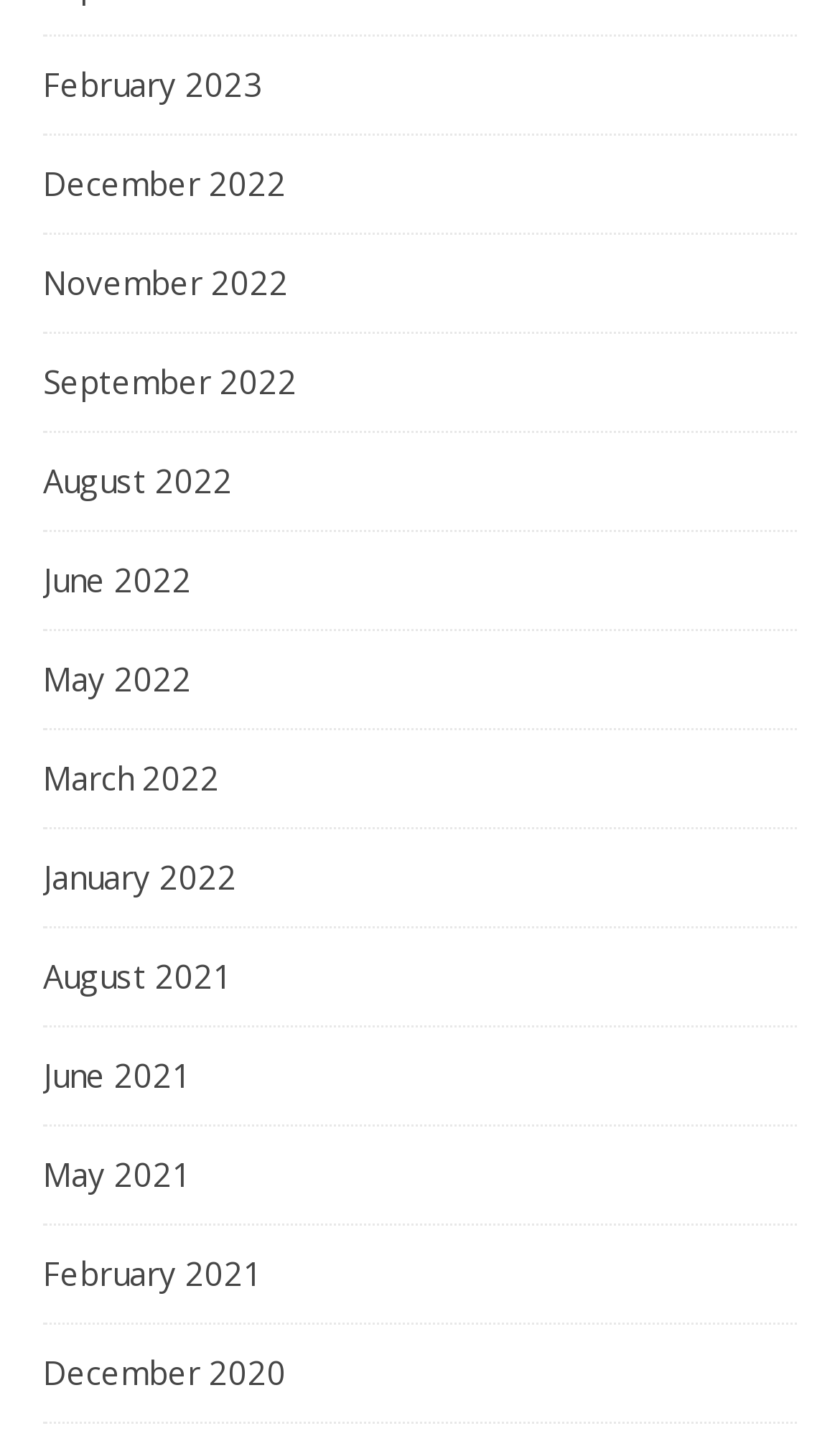What is the earliest month listed?
Answer the question using a single word or phrase, according to the image.

December 2020